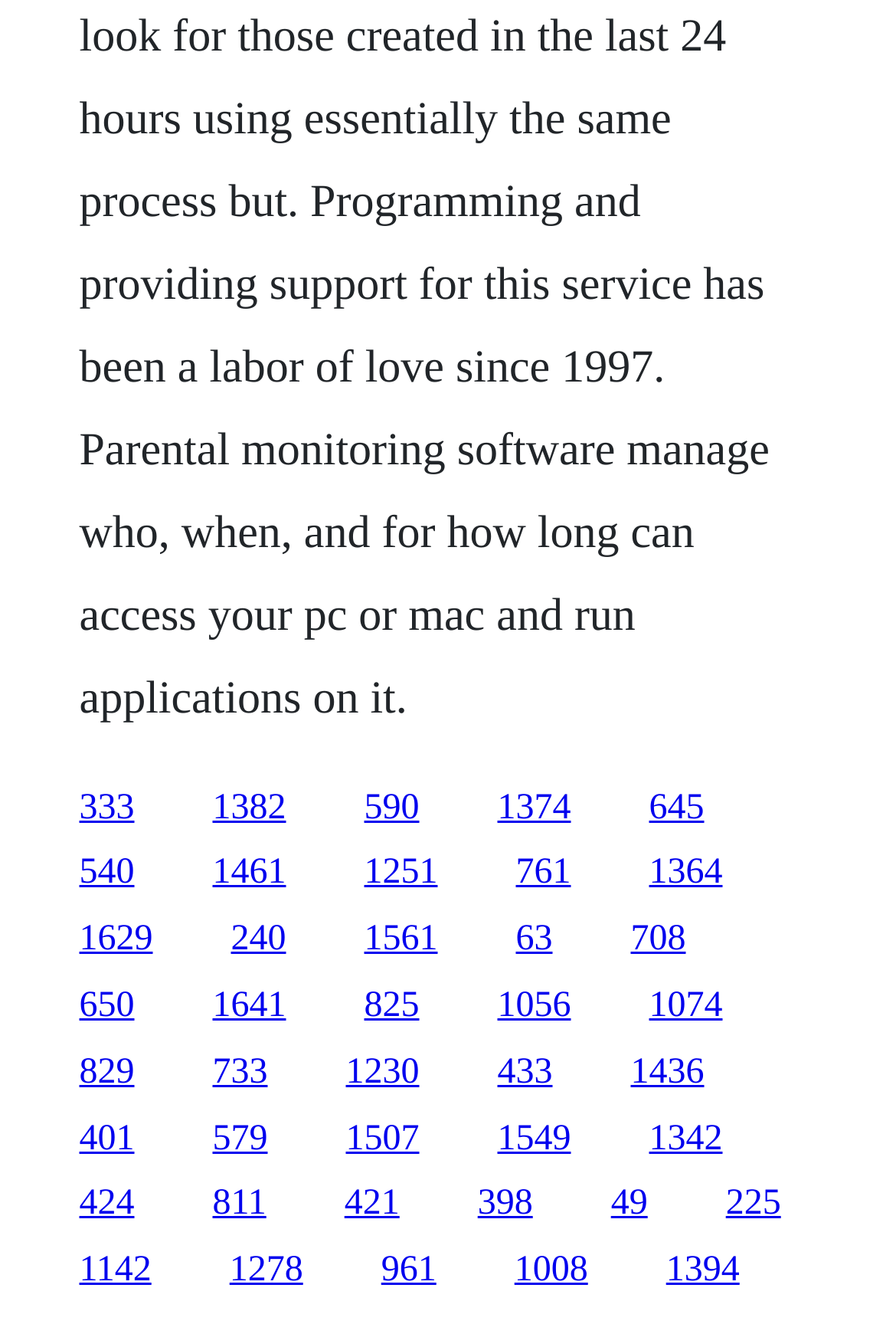How many links are in the top half of the webpage?
Based on the image, give a one-word or short phrase answer.

60